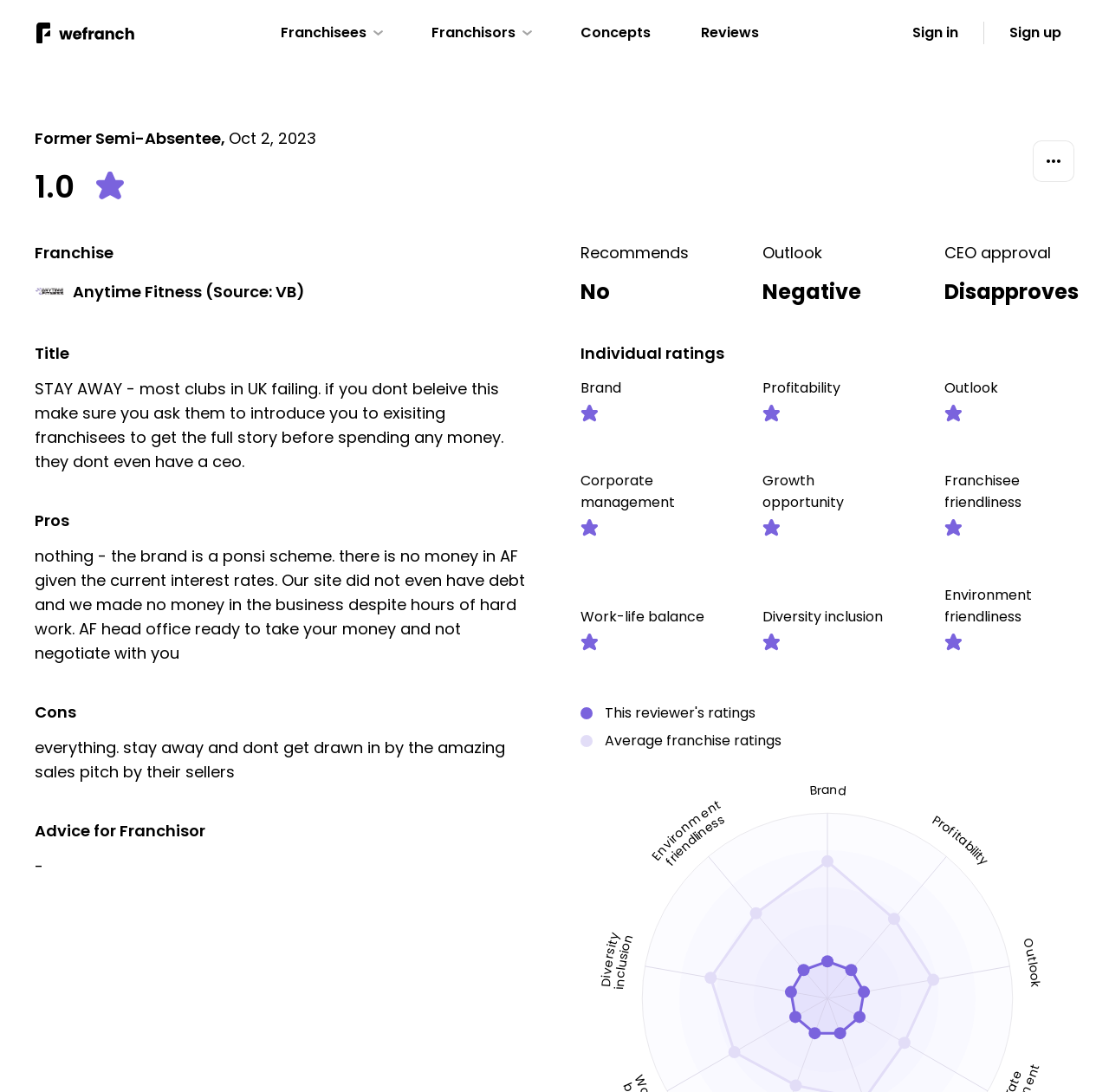Determine the bounding box coordinates of the UI element described below. Use the format (top-left x, top-left y, bottom-right x, bottom-right y) with floating point numbers between 0 and 1: Launch Franchise

[0.393, 0.071, 0.502, 0.11]